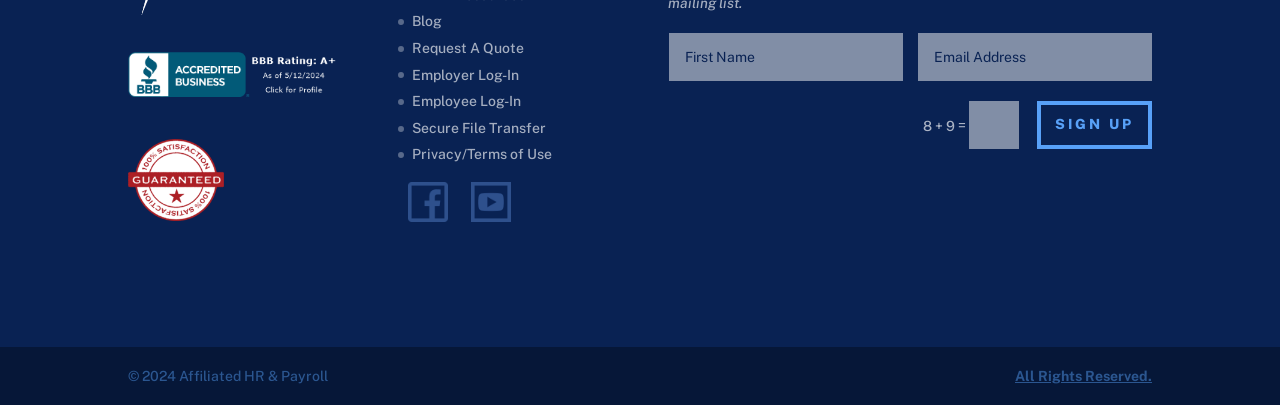Respond to the question below with a single word or phrase:
How many social media icons are present?

2